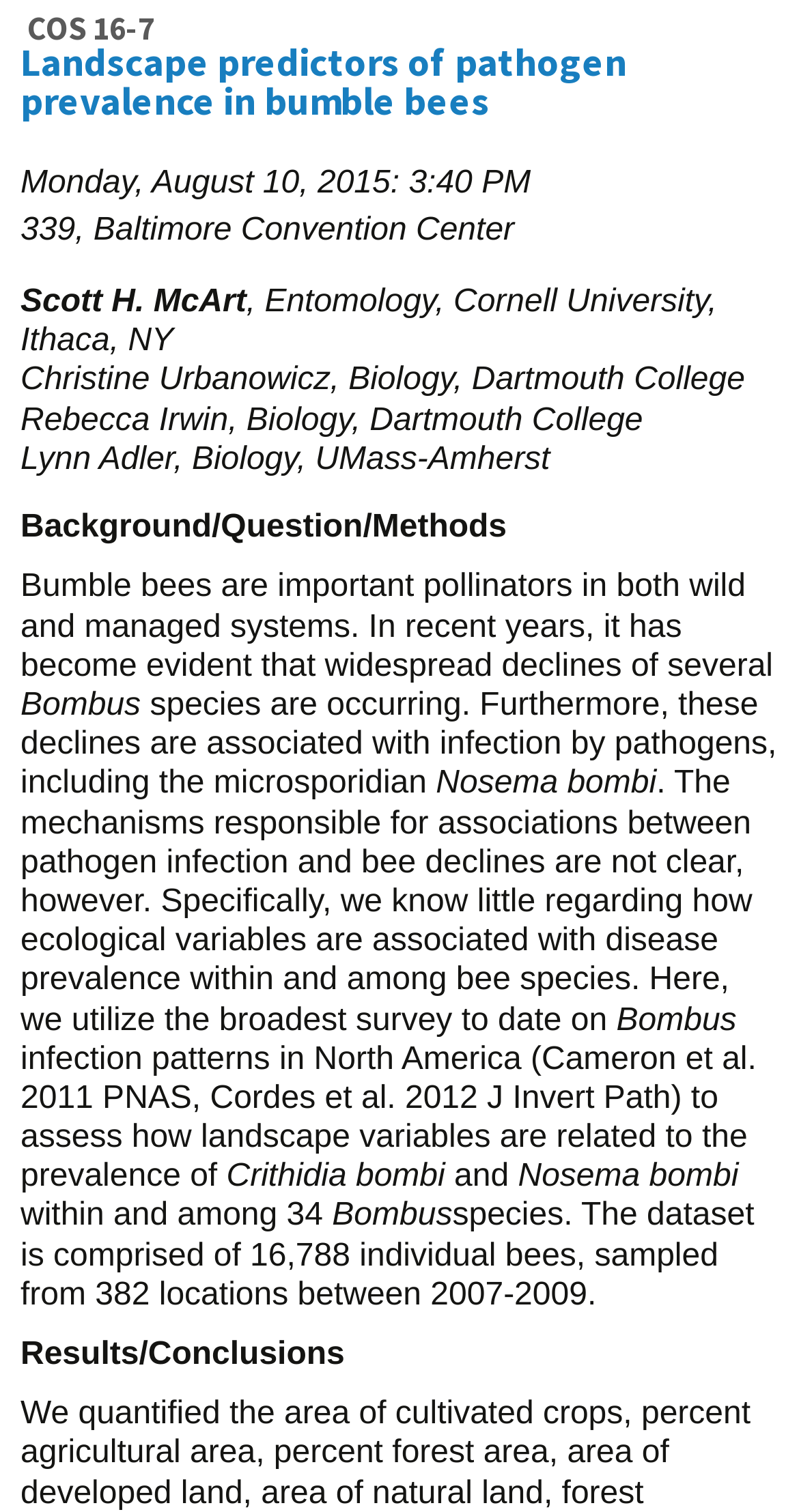Give a complete and precise description of the webpage's appearance.

The webpage appears to be a conference program or abstract page for the 100th ESA Annual Meeting. At the top, there is a heading that reads "COS 16-7 Landscape predictors of pathogen prevalence in bumble bees". Below this heading, there is a section that provides details about the presentation, including the date, time, location, and authors.

The authors' names, affiliations, and institutions are listed in a column on the left side of the page, with the authors' names in a smaller font size than their affiliations. There are six authors listed, with their names and affiliations taking up about one-quarter of the page.

To the right of the authors' section, there is a block of text that appears to be the abstract of the presentation. The abstract is divided into two sections, with the first section titled "Background/Question/Methods" and the second section titled "Results/Conclusions". The abstract text is dense and technical, discussing topics such as bumble bee declines, pathogen infection, and landscape variables.

The abstract text takes up about three-quarters of the page, with the majority of it being devoted to the "Background/Question/Methods" section. The text is arranged in a single column, with no images or other visual elements present on the page. Overall, the page appears to be a dense, text-heavy presentation of academic research.